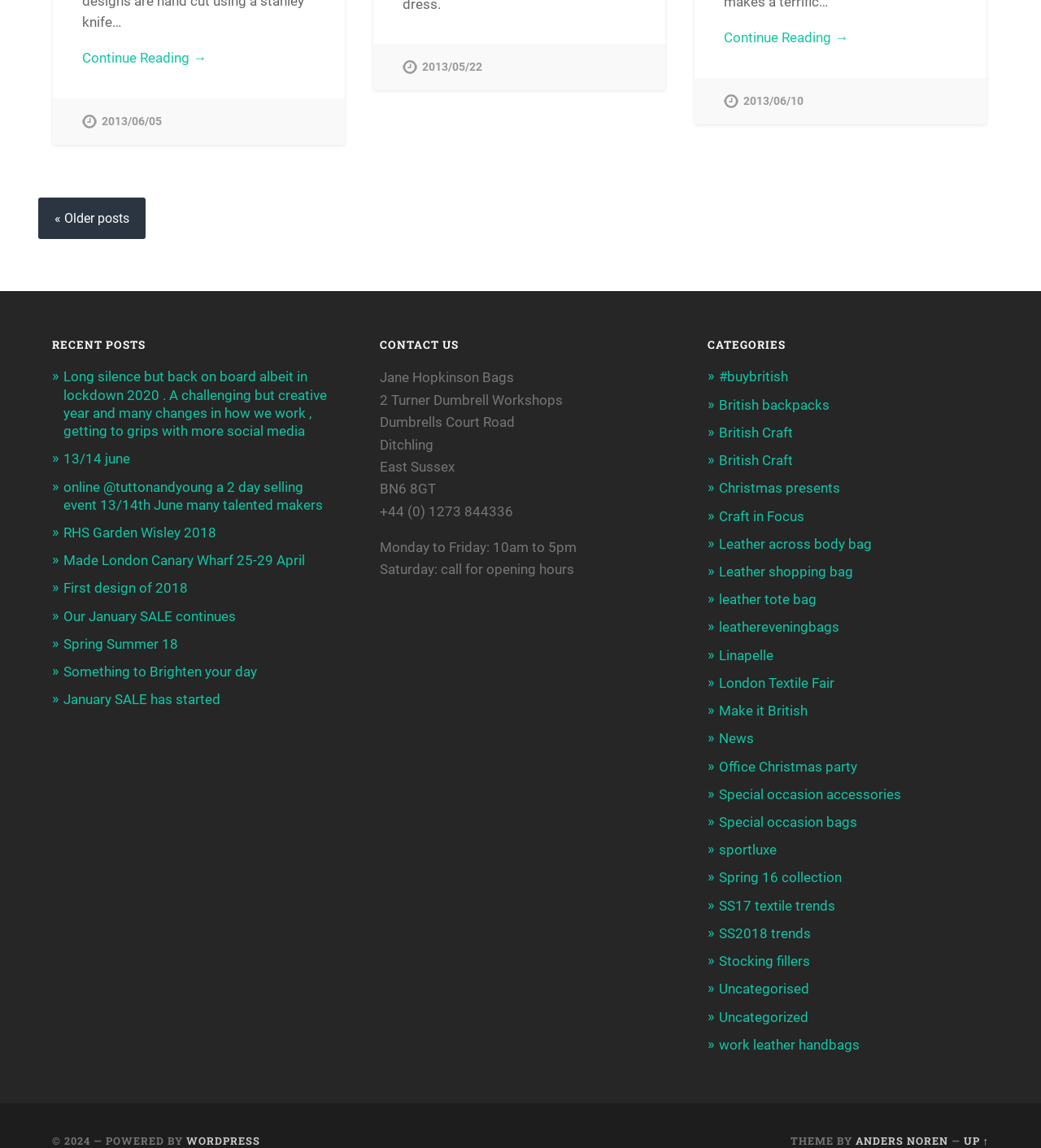What is the phone number of the workshop?
Your answer should be a single word or phrase derived from the screenshot.

+44 (0) 1273 844336